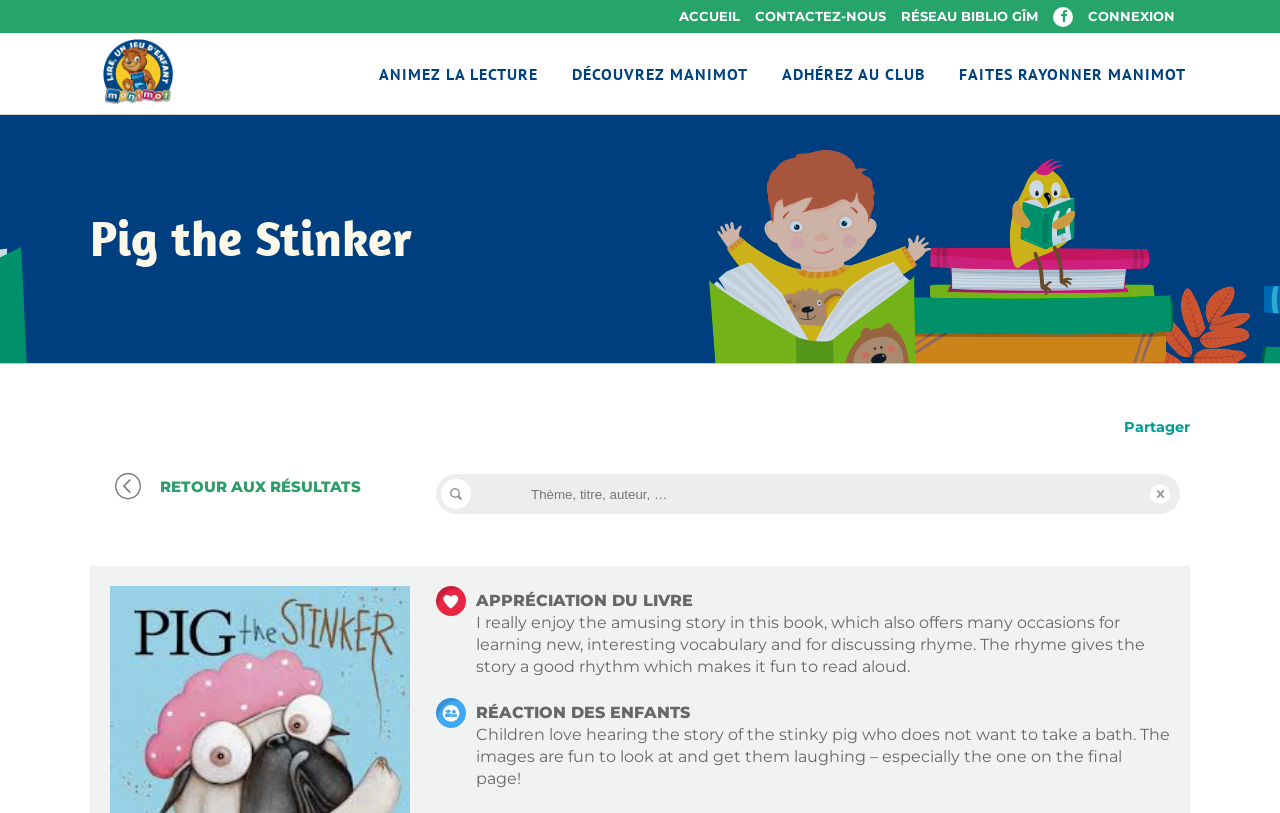Please specify the bounding box coordinates of the region to click in order to perform the following instruction: "Click on the 'ACCUEIL' link".

[0.519, 0.0, 0.578, 0.041]